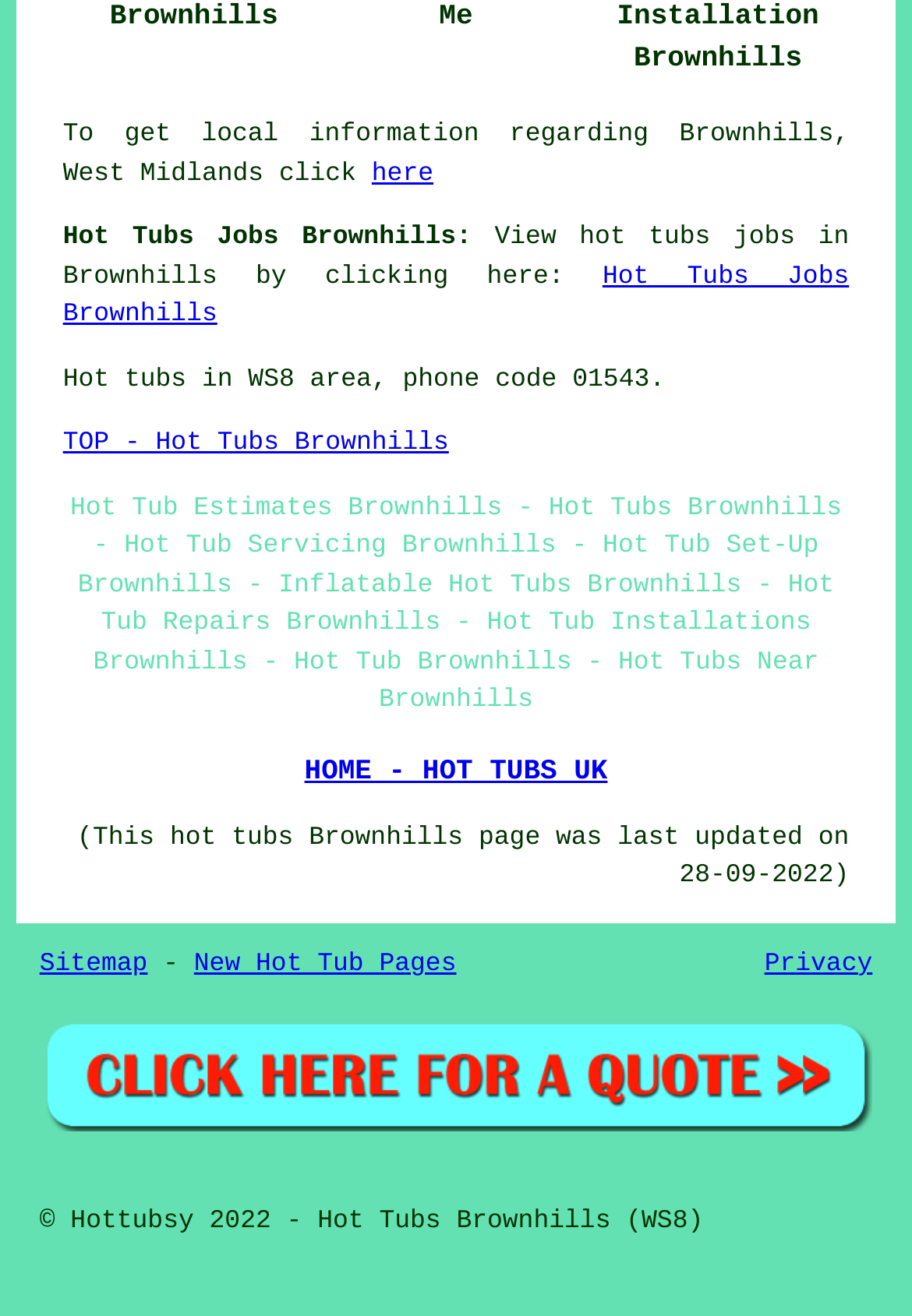Can you pinpoint the bounding box coordinates for the clickable element required for this instruction: "Click the 'menu' button"? The coordinates should be four float numbers between 0 and 1, i.e., [left, top, right, bottom].

None